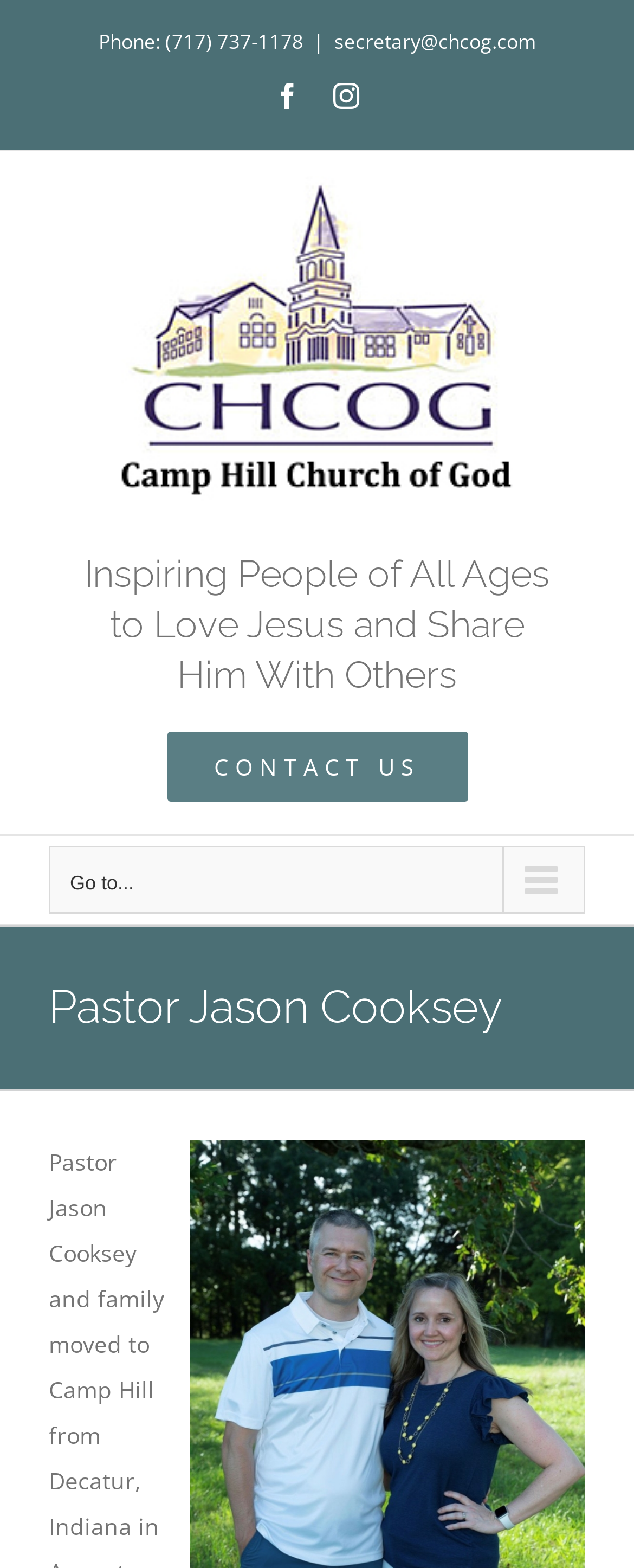How many social media links are there?
Please give a detailed and elaborate answer to the question based on the image.

I counted the number of social media links by looking at the link elements with icons, and I found two links, one with a Facebook icon and one with an Instagram icon, which are located at the top of the page.